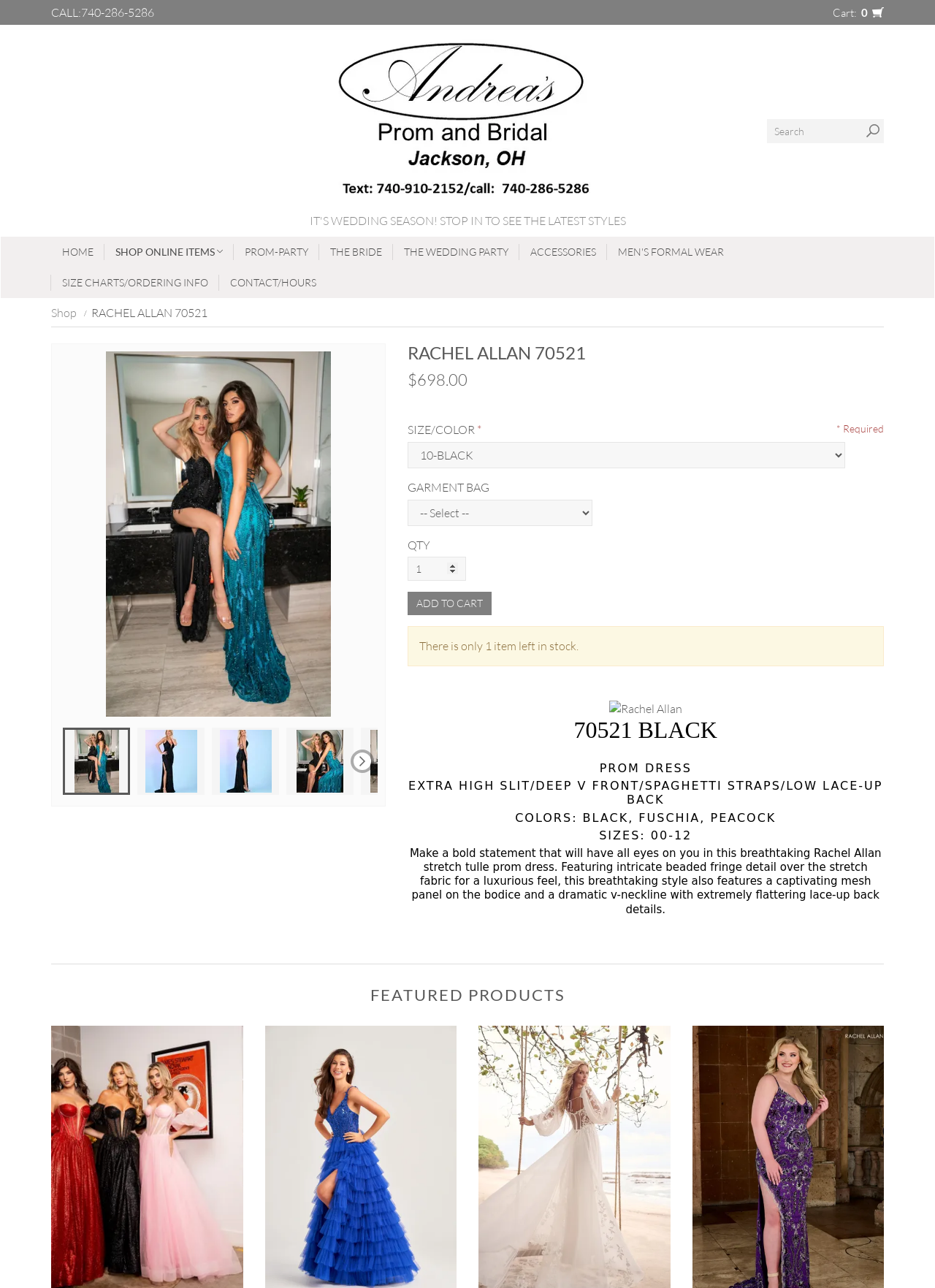Specify the bounding box coordinates of the area that needs to be clicked to achieve the following instruction: "Add to cart".

[0.436, 0.46, 0.525, 0.478]